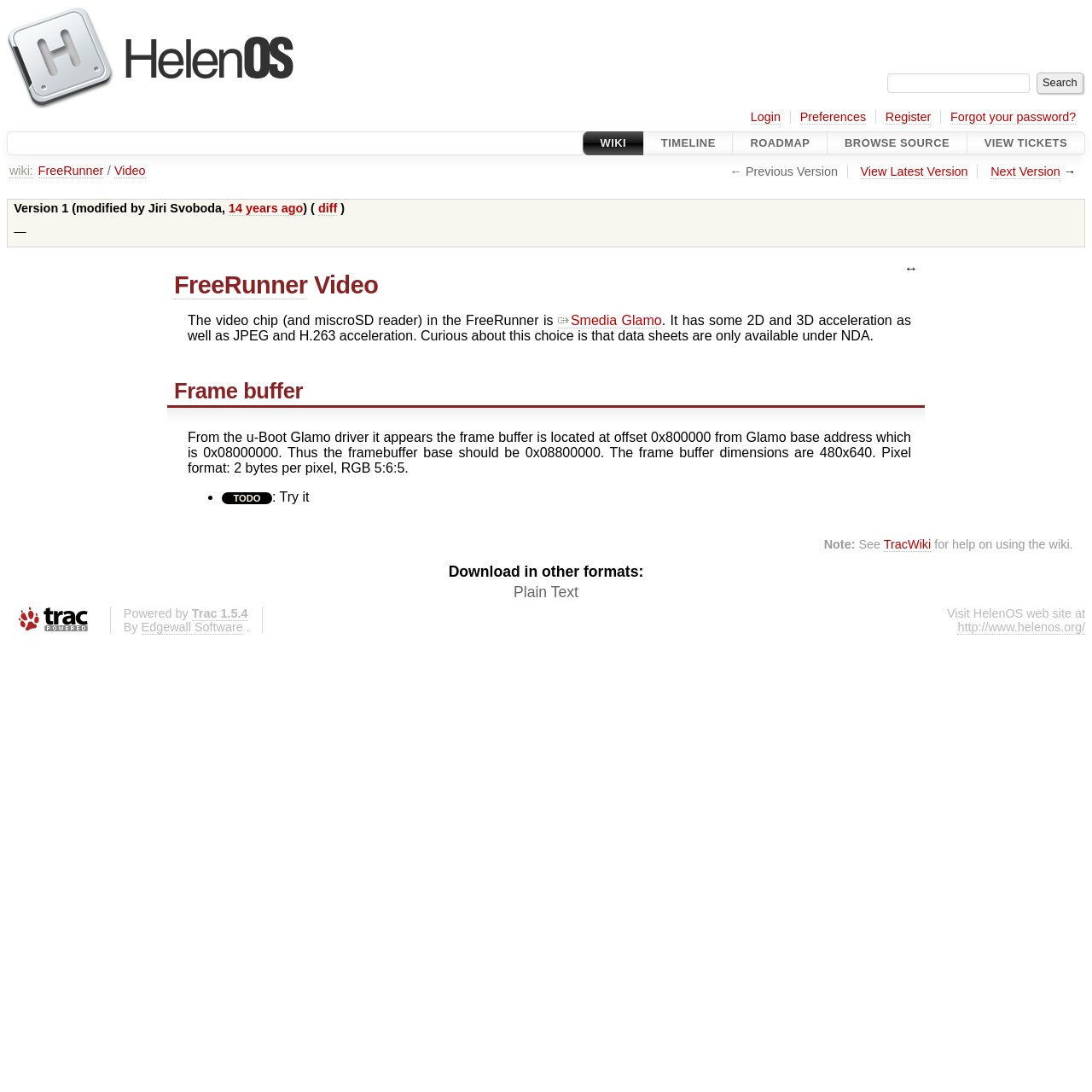What is the pixel format of the frame buffer?
Look at the image and answer the question using a single word or phrase.

RGB 5:6:5